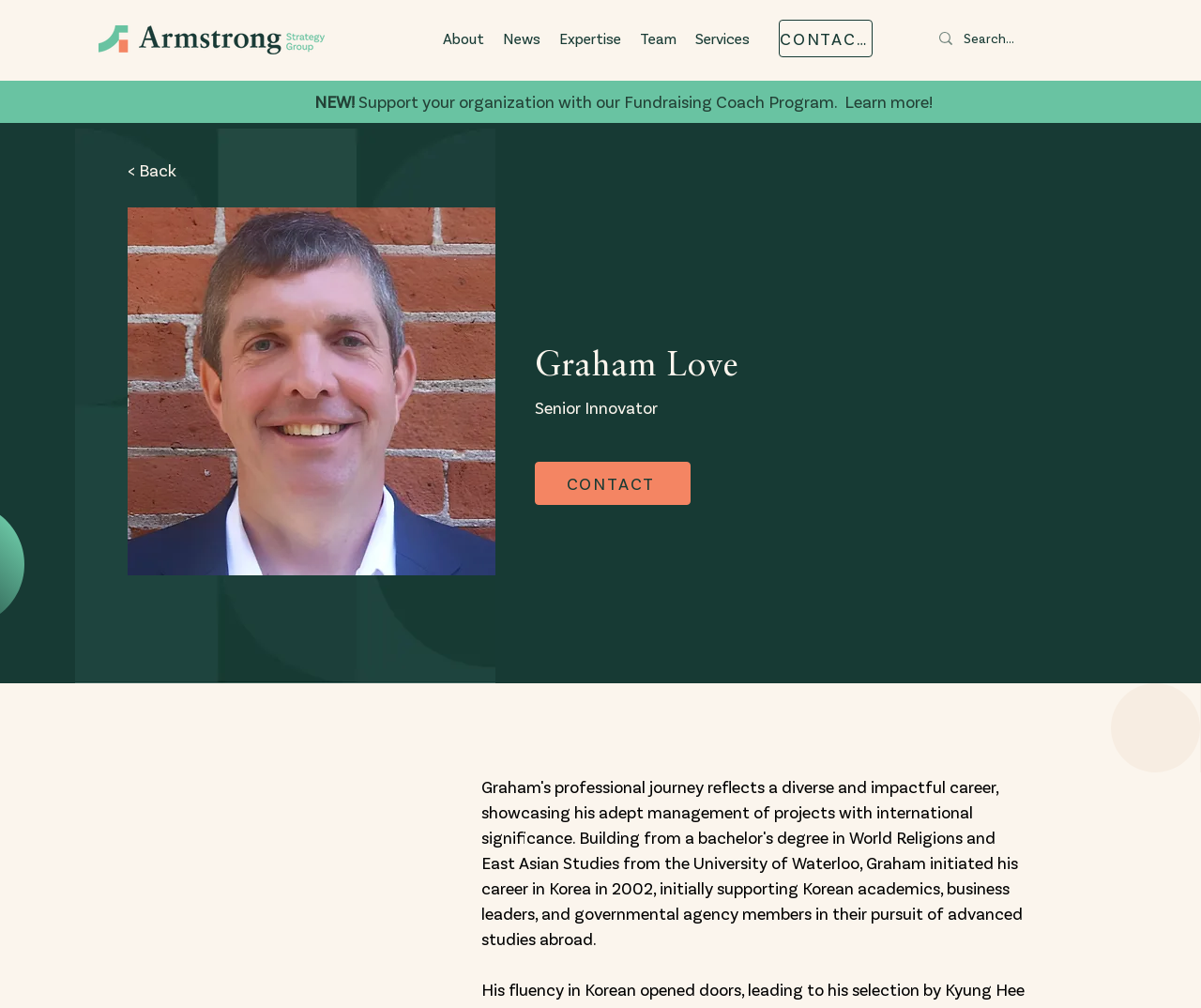Based on the element description, predict the bounding box coordinates (top-left x, top-left y, bottom-right x, bottom-right y) for the UI element in the screenshot: Team

[0.525, 0.024, 0.571, 0.052]